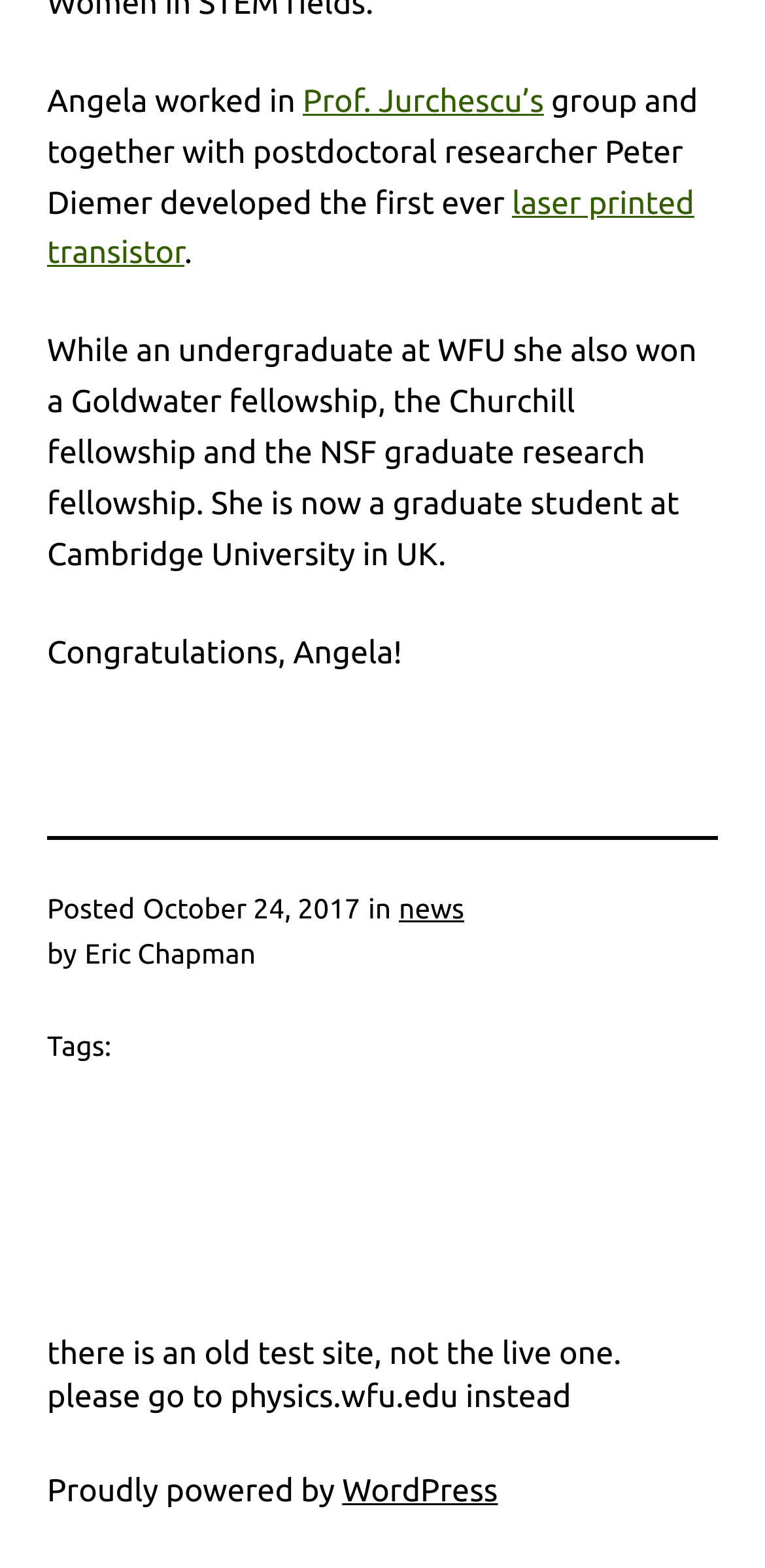What fellowship did Angela win as an undergraduate?
Using the information from the image, give a concise answer in one word or a short phrase.

Goldwater, Churchill, and NSF